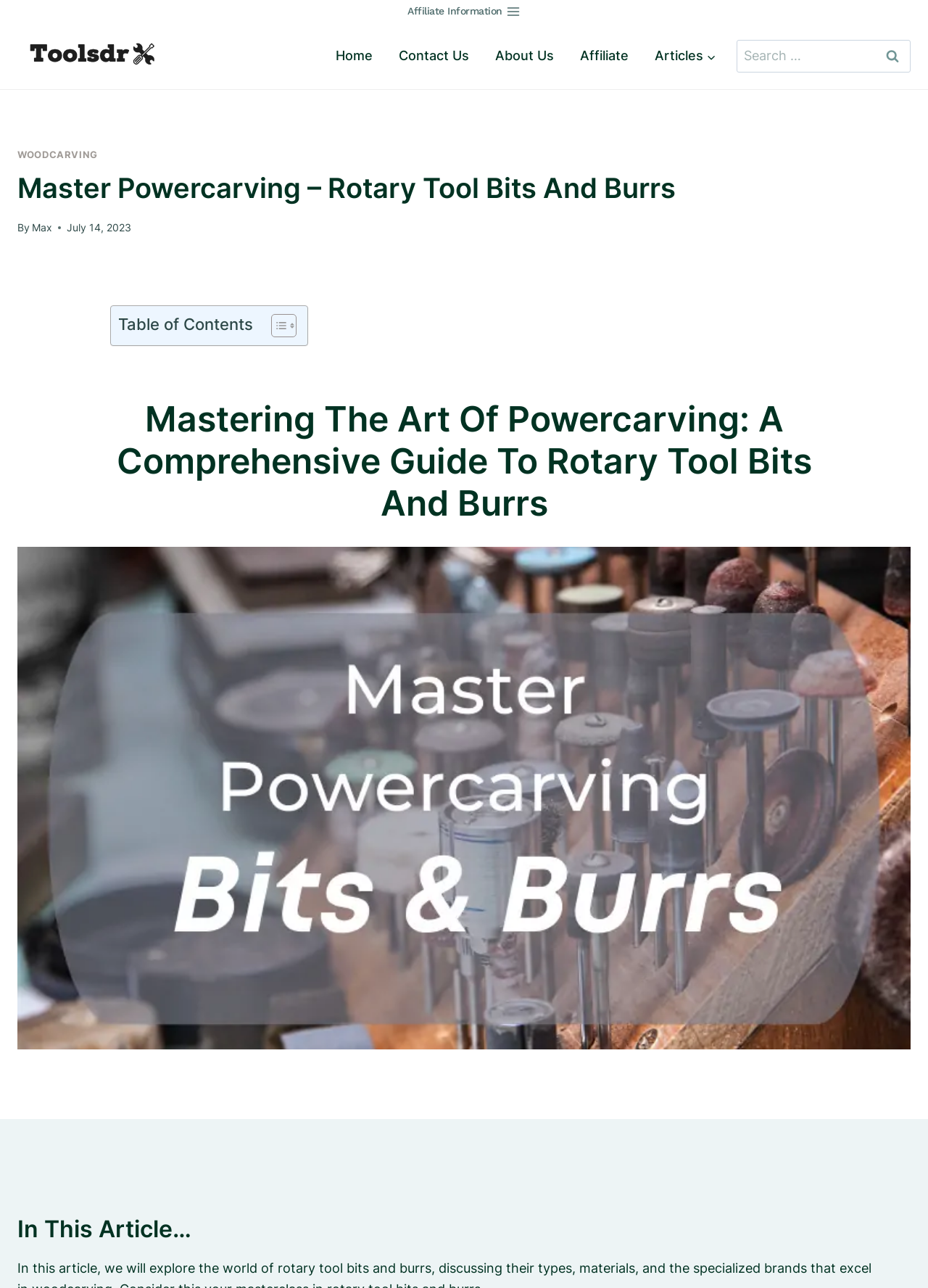Who is the author of this article?
Answer the question in a detailed and comprehensive manner.

The author's name is mentioned in the header section of the webpage, where it says 'By Max'.